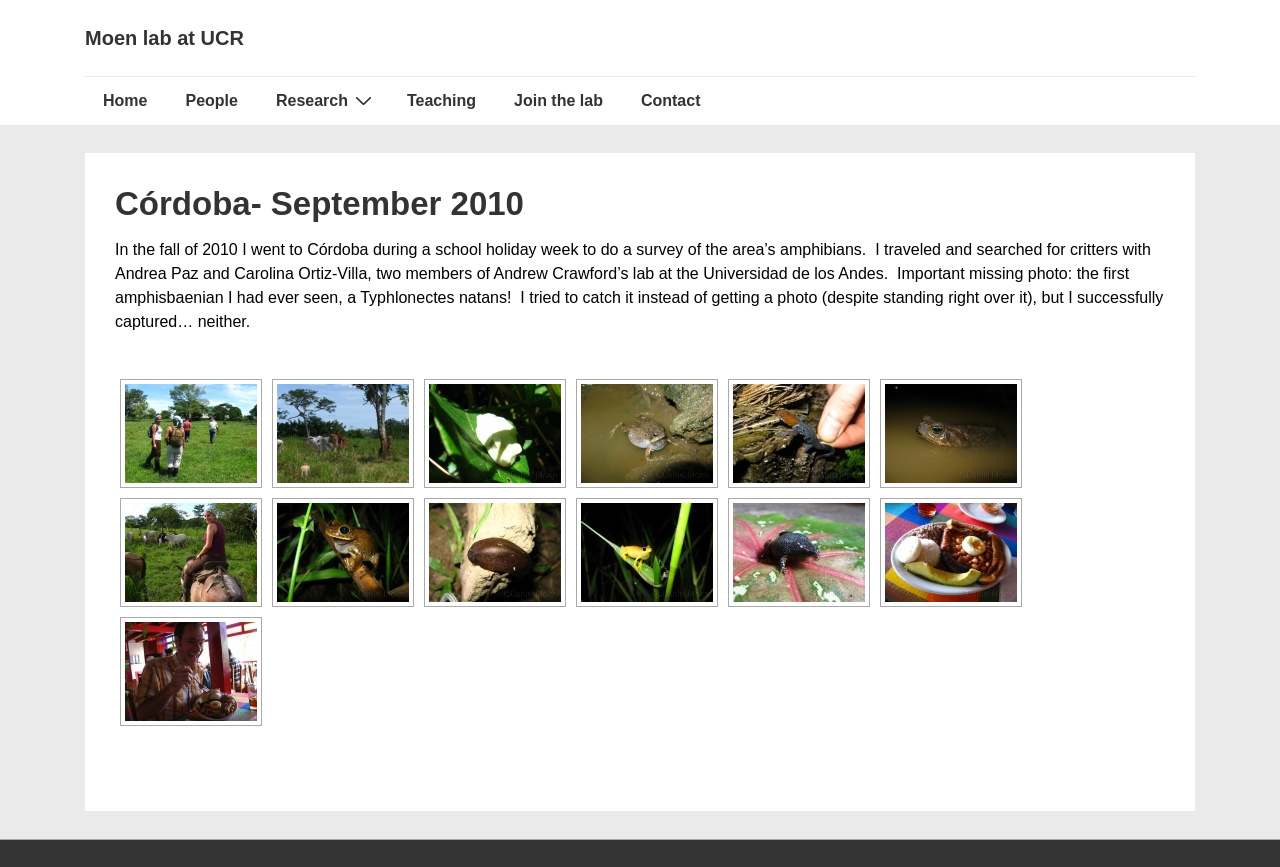Find the bounding box coordinates of the clickable area required to complete the following action: "Click the 'Contact' link".

[0.487, 0.089, 0.561, 0.144]